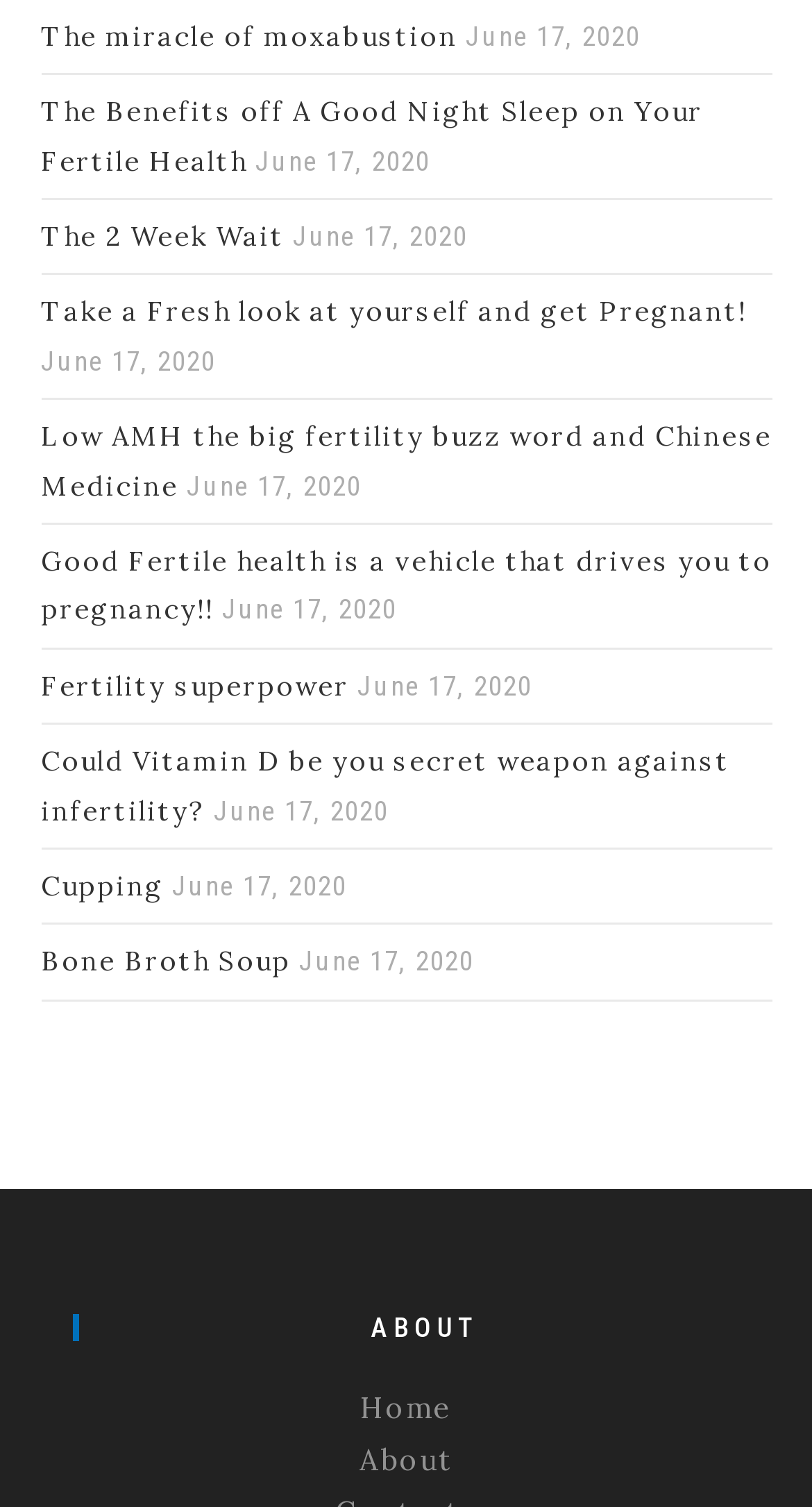Find the bounding box coordinates of the clickable region needed to perform the following instruction: "Read about the miracle of moxabustion". The coordinates should be provided as four float numbers between 0 and 1, i.e., [left, top, right, bottom].

[0.05, 0.012, 0.563, 0.036]